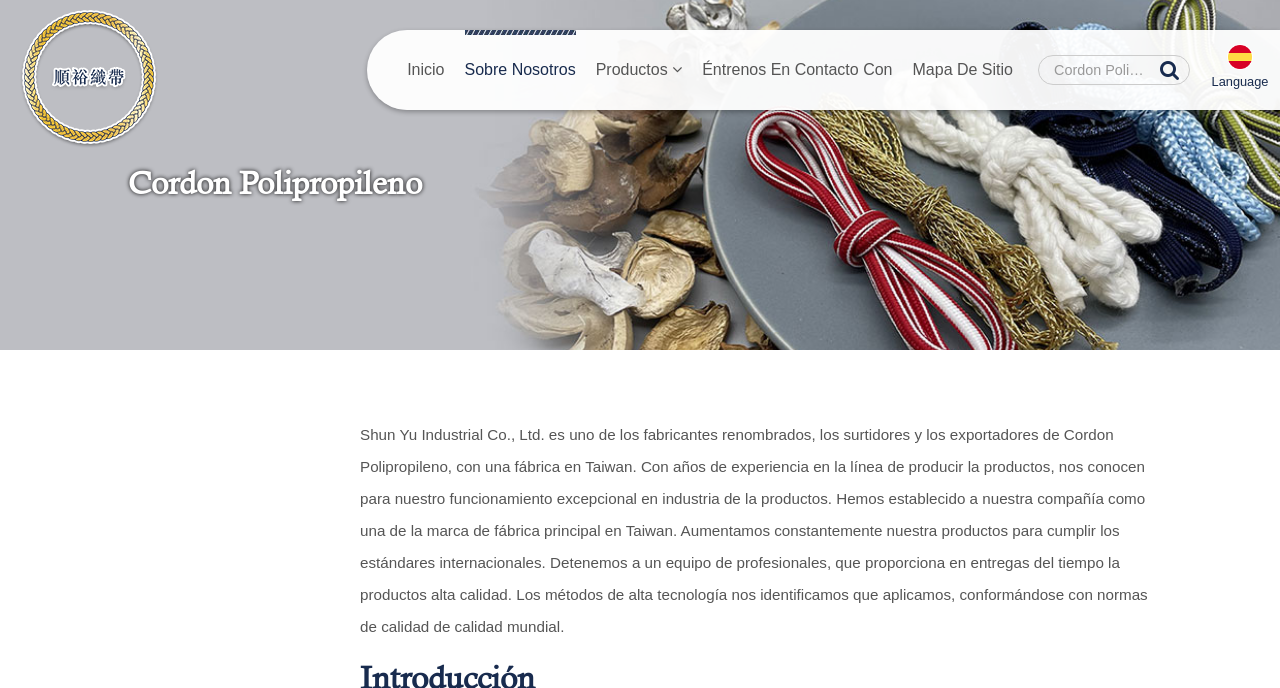Identify the bounding box coordinates of the clickable region to carry out the given instruction: "Contact the company".

[0.0, 0.823, 1.0, 0.898]